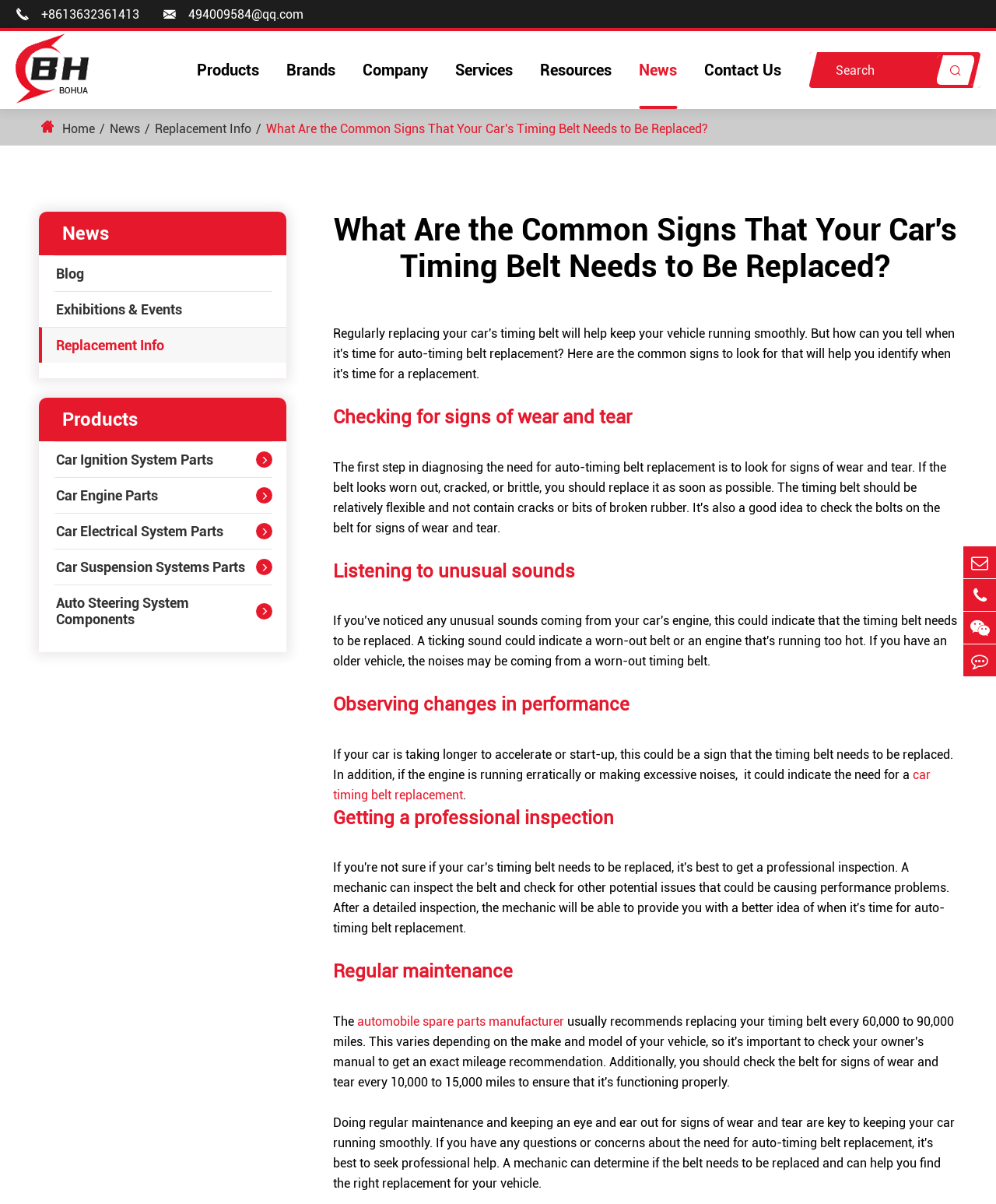Determine the bounding box coordinates for the area you should click to complete the following instruction: "Read the 'What Are the Common Signs That Your Car's Timing Belt Needs to Be Replaced?' article".

[0.334, 0.176, 0.961, 0.237]